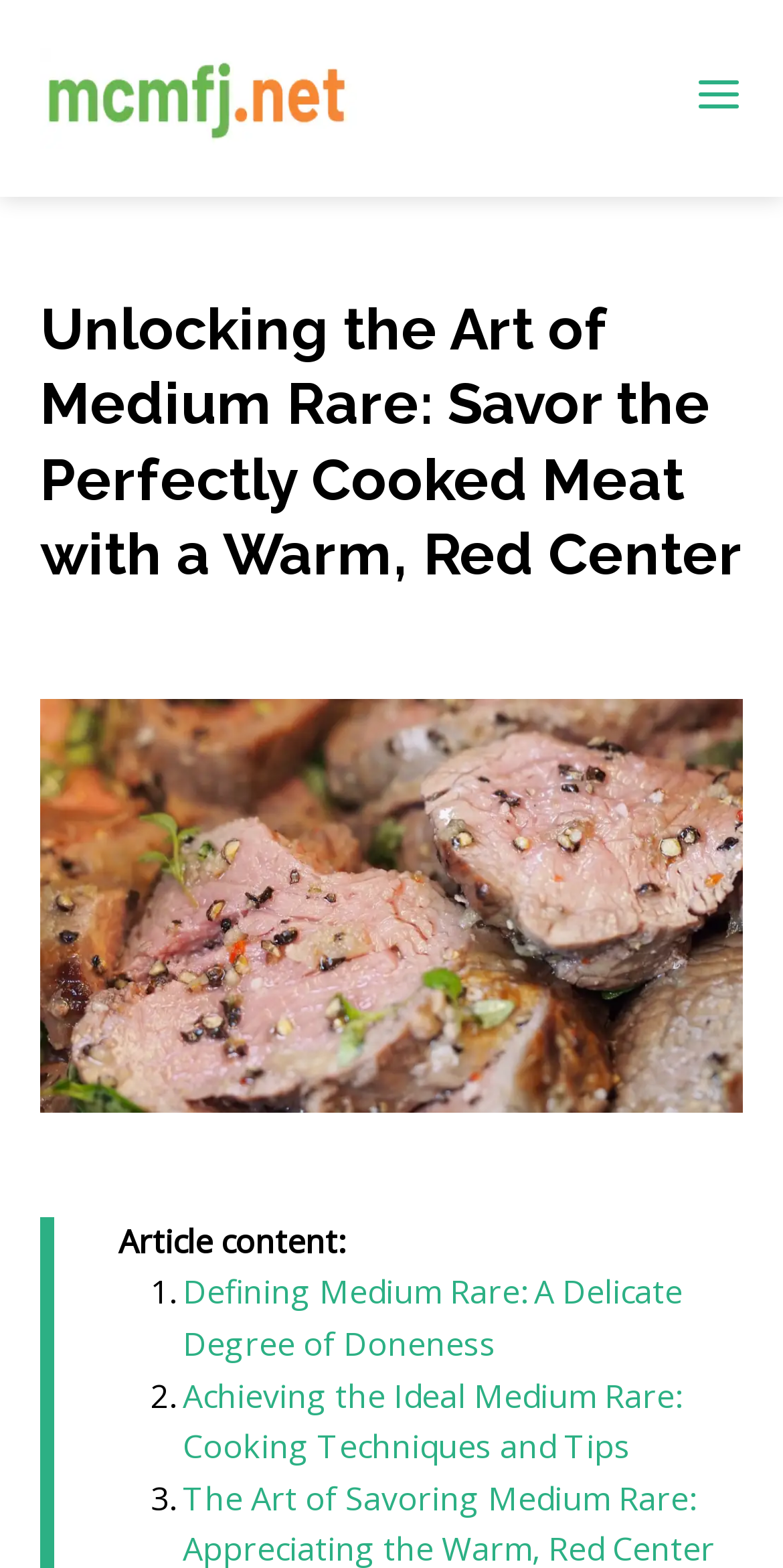Extract the bounding box coordinates for the described element: "alt="mcmfj.net"". The coordinates should be represented as four float numbers between 0 and 1: [left, top, right, bottom].

[0.051, 0.046, 0.887, 0.075]